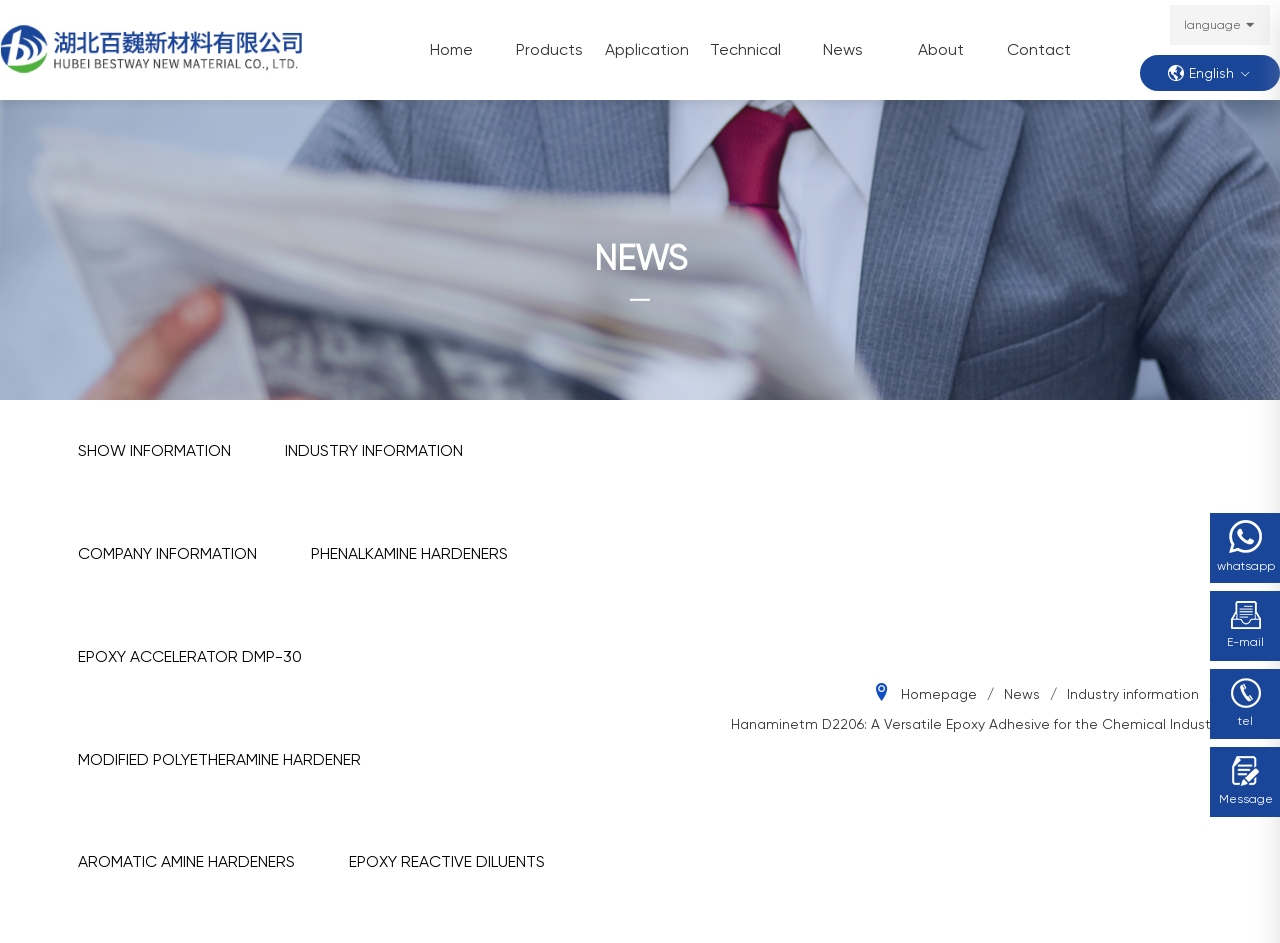Locate the bounding box coordinates of the clickable region necessary to complete the following instruction: "Read about Hanaminetm D2206 epoxy adhesive". Provide the coordinates in the format of four float numbers between 0 and 1, i.e., [left, top, right, bottom].

[0.571, 0.759, 0.954, 0.776]